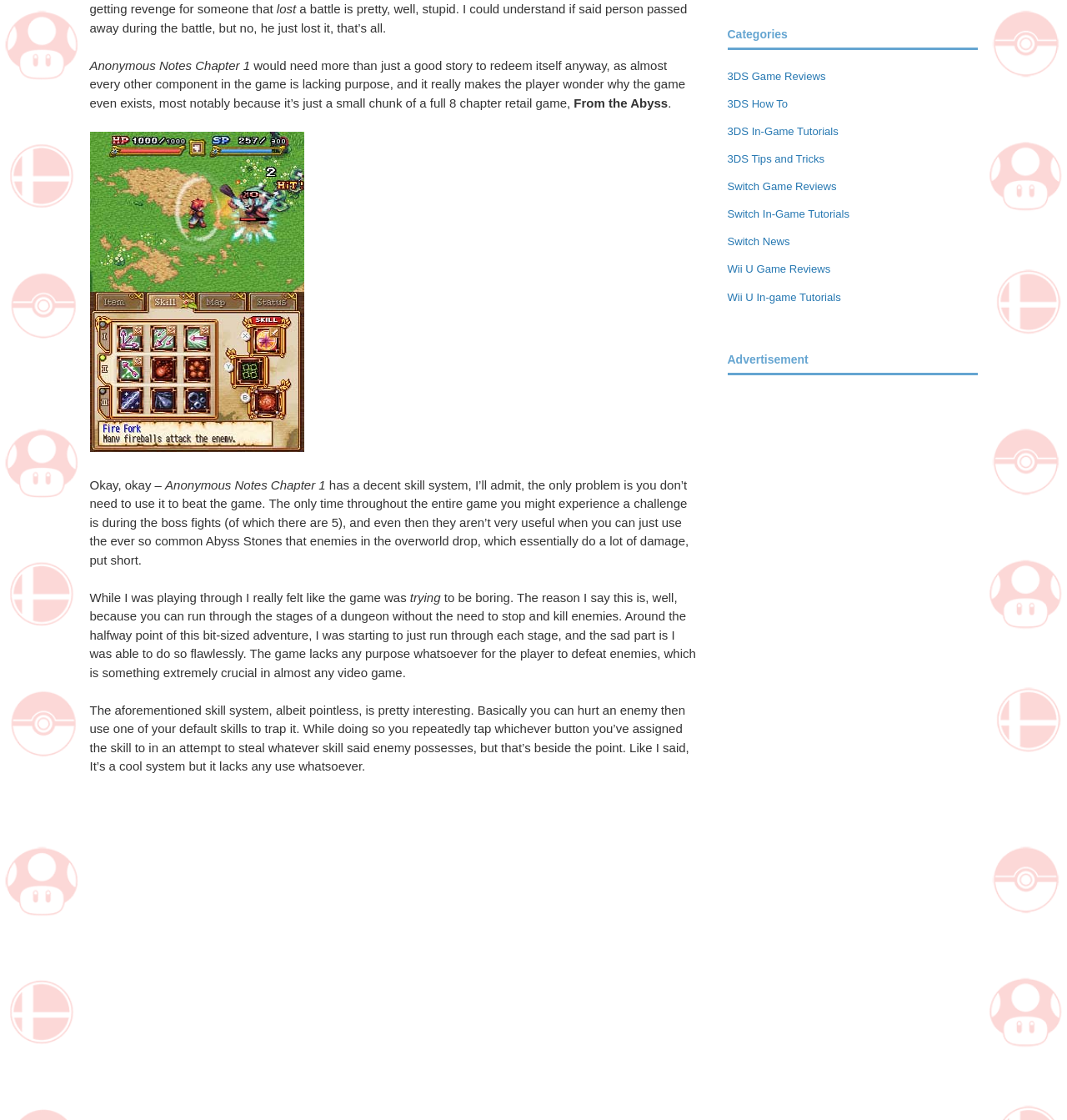Locate the bounding box of the UI element described in the following text: "DVD".

None